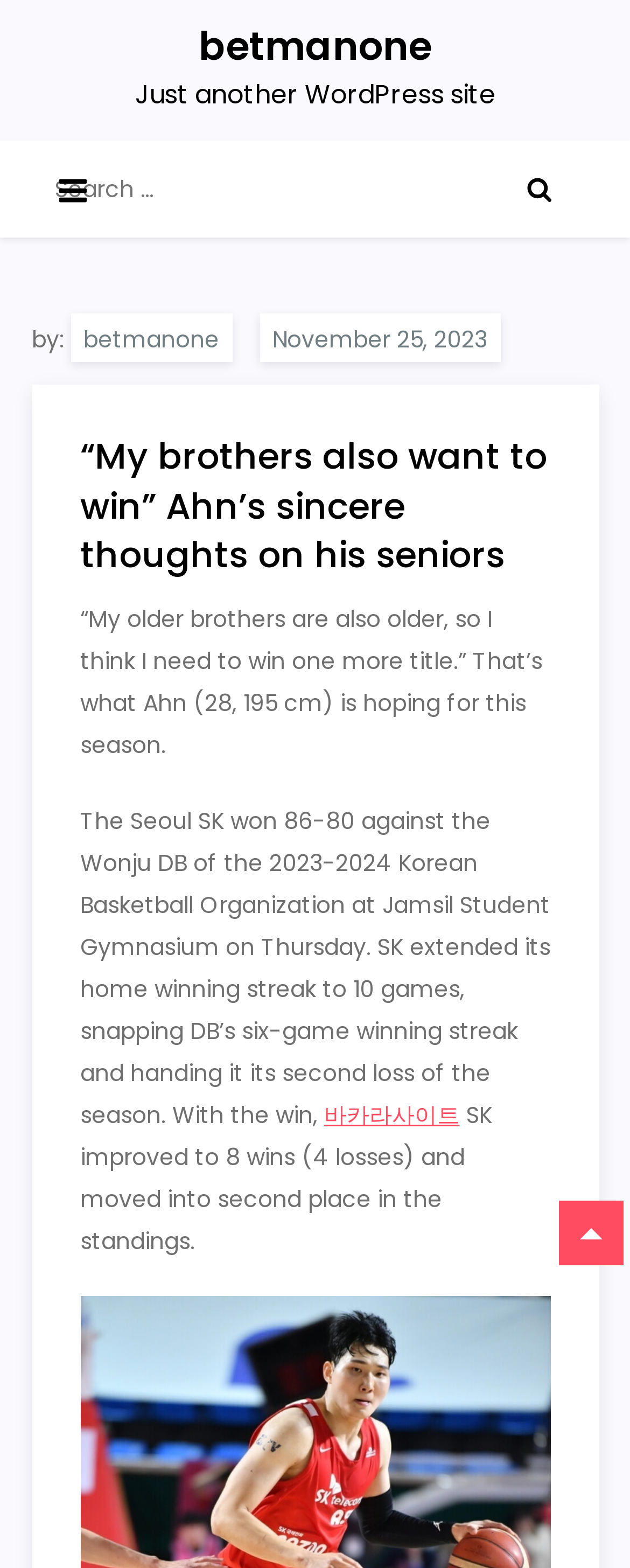What is the current standing of the Seoul SK team?
Refer to the image and answer the question using a single word or phrase.

Second place